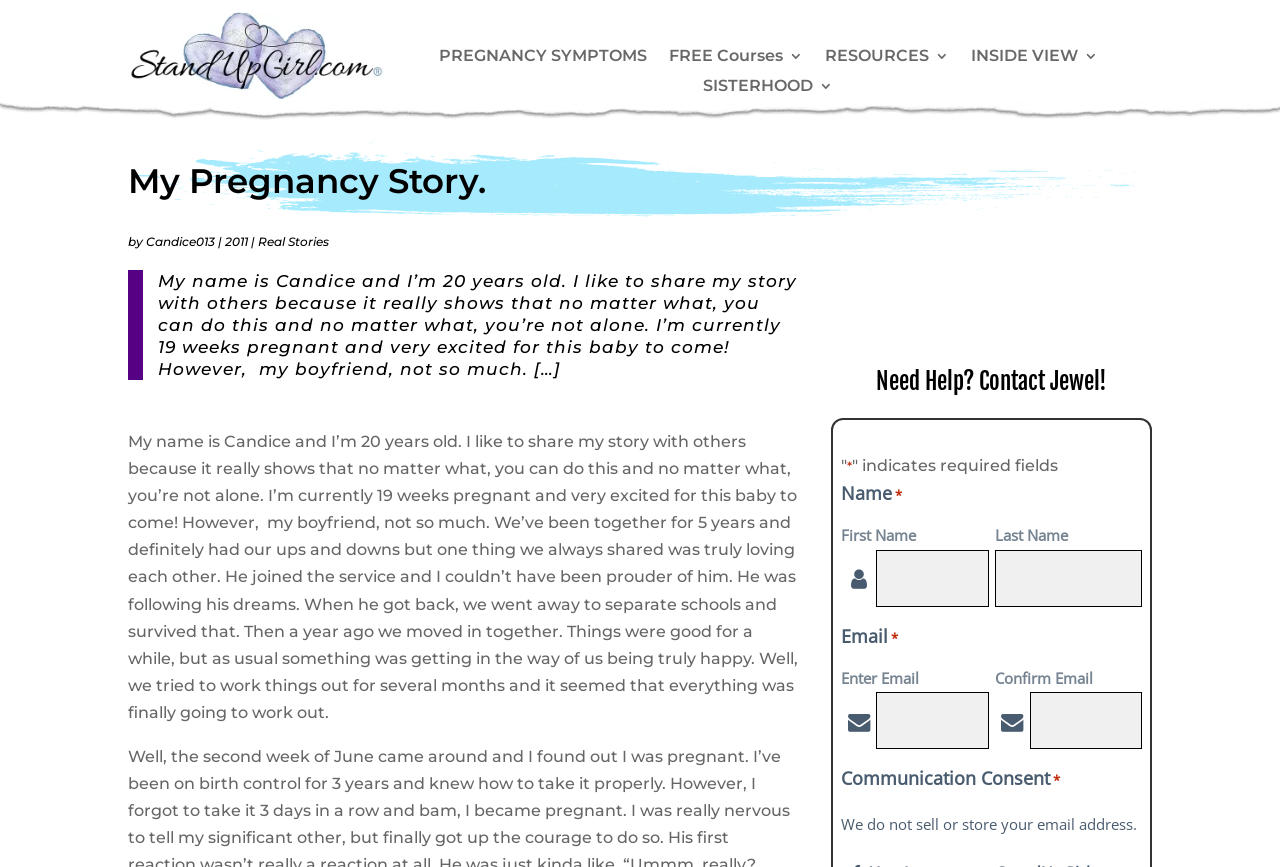Indicate the bounding box coordinates of the element that needs to be clicked to satisfy the following instruction: "Enter your first name". The coordinates should be four float numbers between 0 and 1, i.e., [left, top, right, bottom].

[0.685, 0.634, 0.772, 0.7]